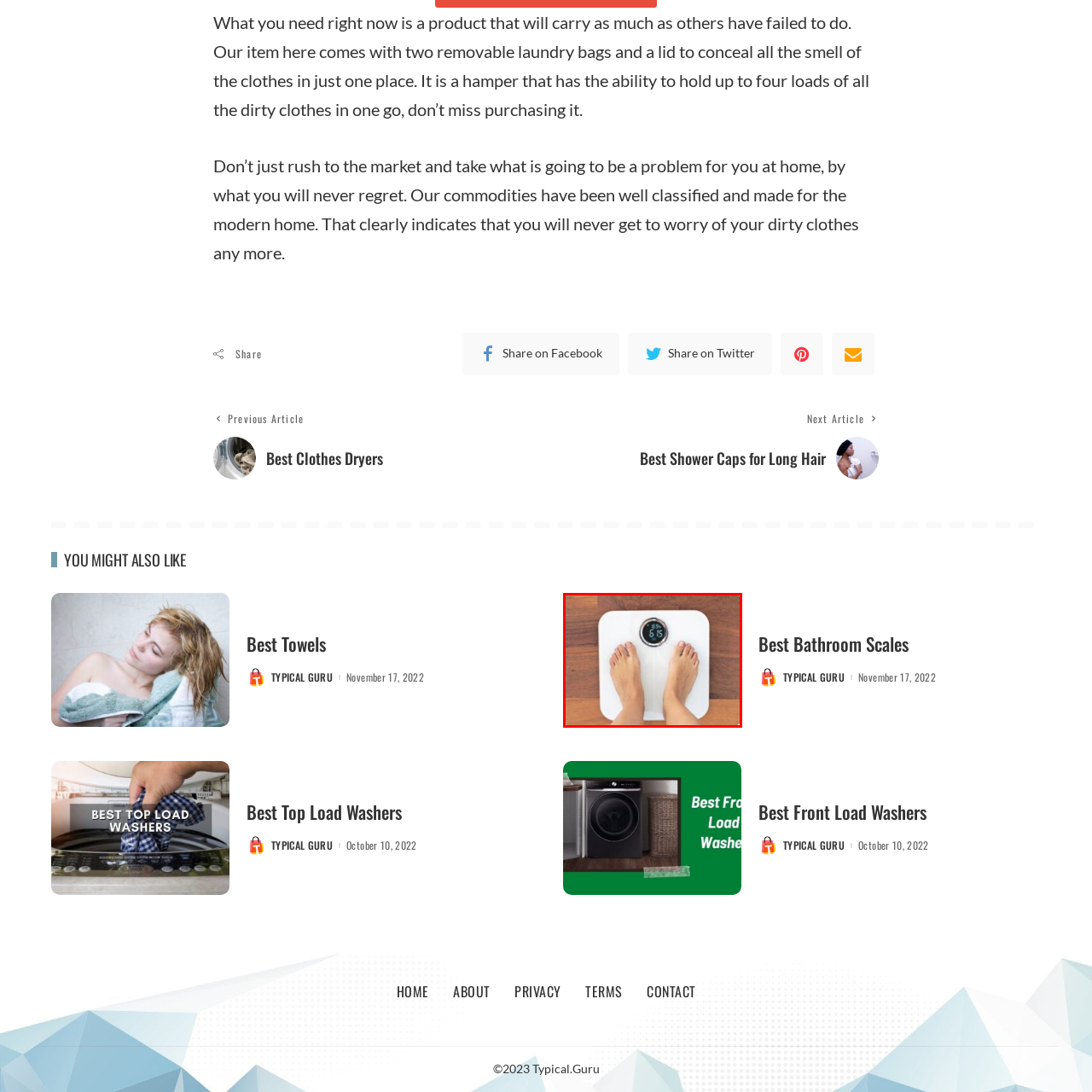Give an in-depth description of the scene depicted in the red-outlined box.

The image depicts a digital bathroom scale on a wooden floor, showcasing two bare feet standing on it. The scale features a clear, circular display that prominently shows the weight measurement as well as a body composition percentage (displaying 61.5 kg and 18.9%). This modern scale is designed for both functionality and aesthetics, integrating seamlessly into a contemporary bathroom setting. Its sleek white surface contrasts beautifully with the rich tones of the wooden floor, emphasizing the balance of style and practicality in personal health management.